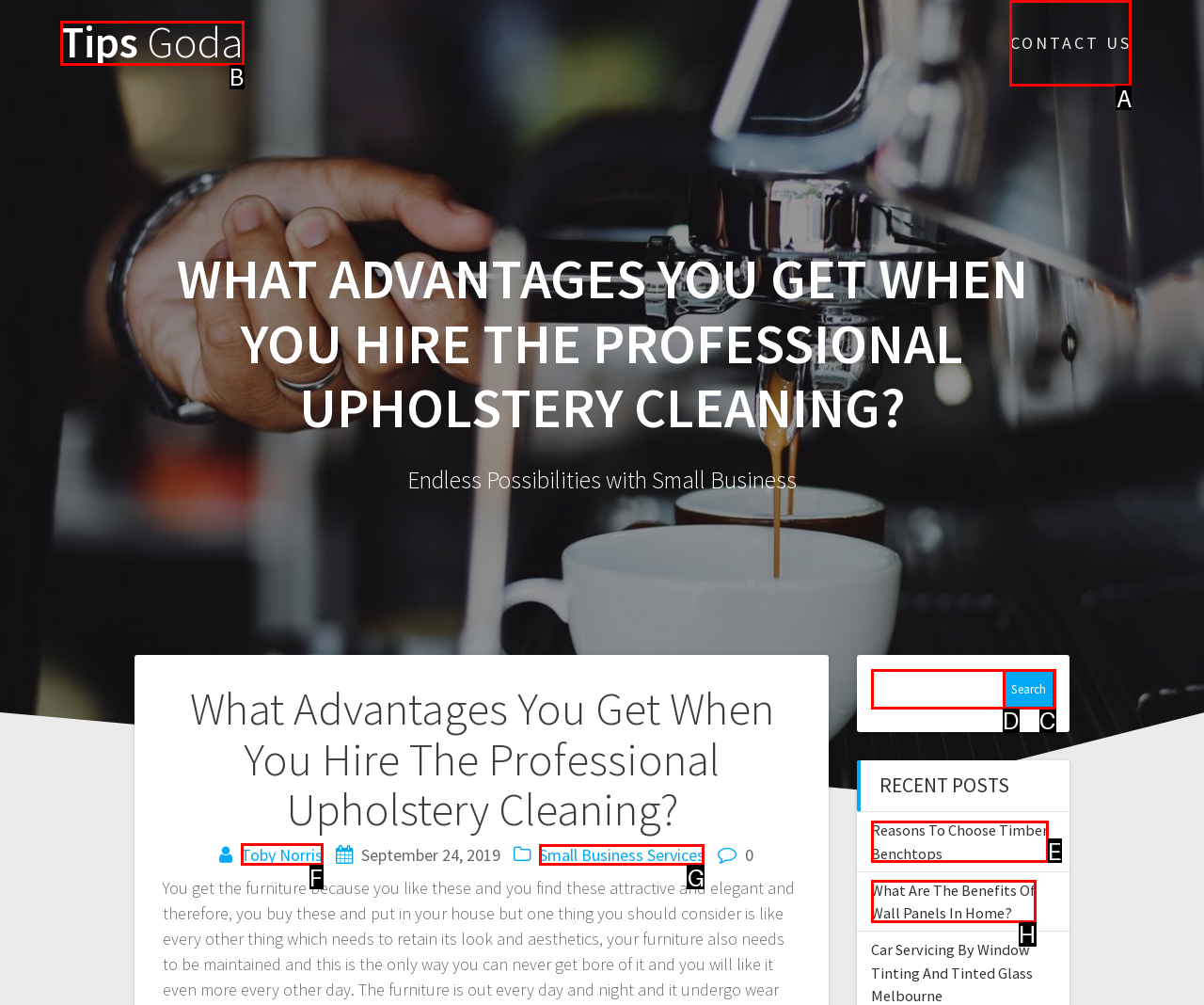To achieve the task: Click on the 'Small Business Services' link, which HTML element do you need to click?
Respond with the letter of the correct option from the given choices.

G